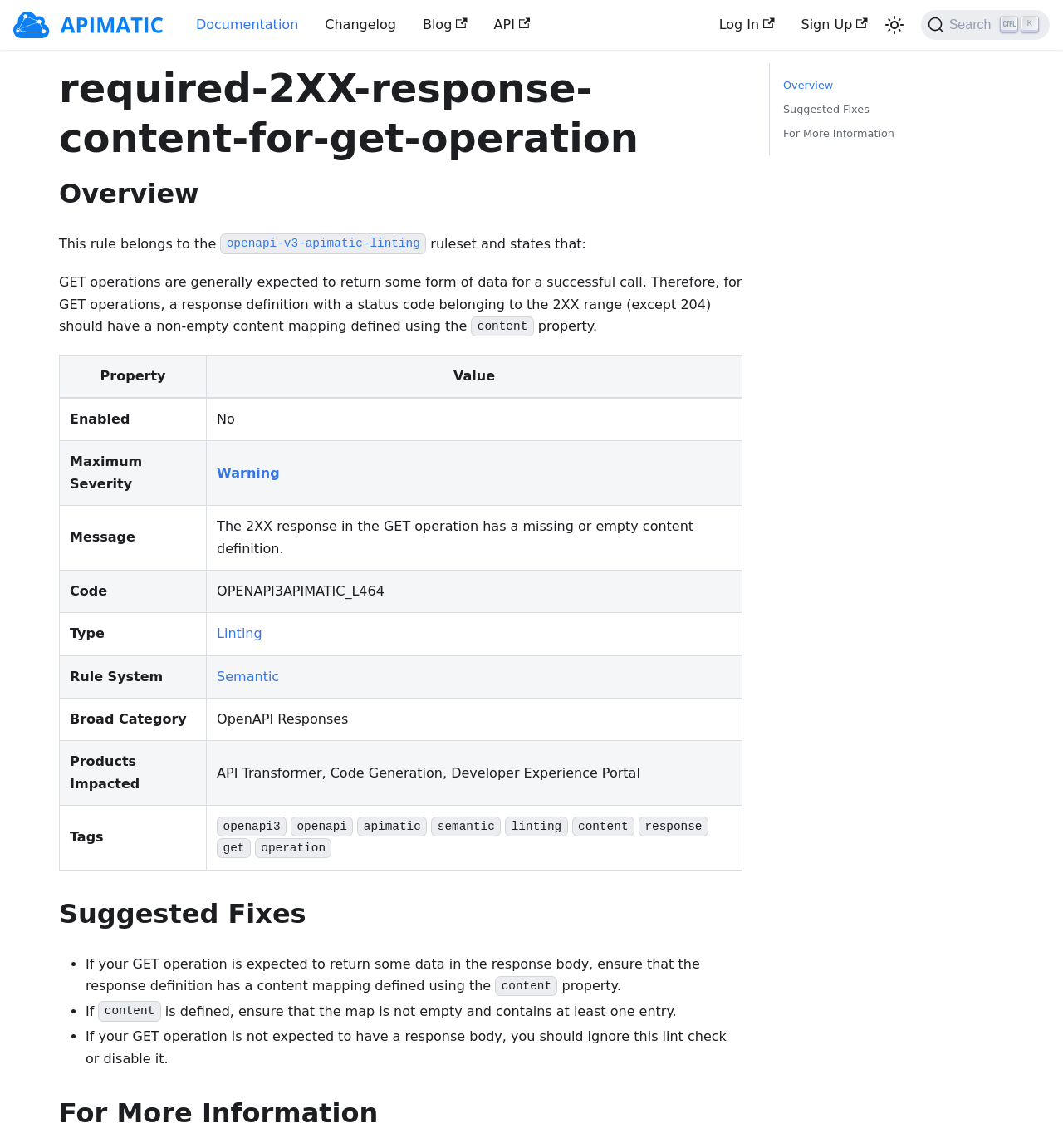Could you locate the bounding box coordinates for the section that should be clicked to accomplish this task: "Search".

[0.866, 0.009, 0.988, 0.035]